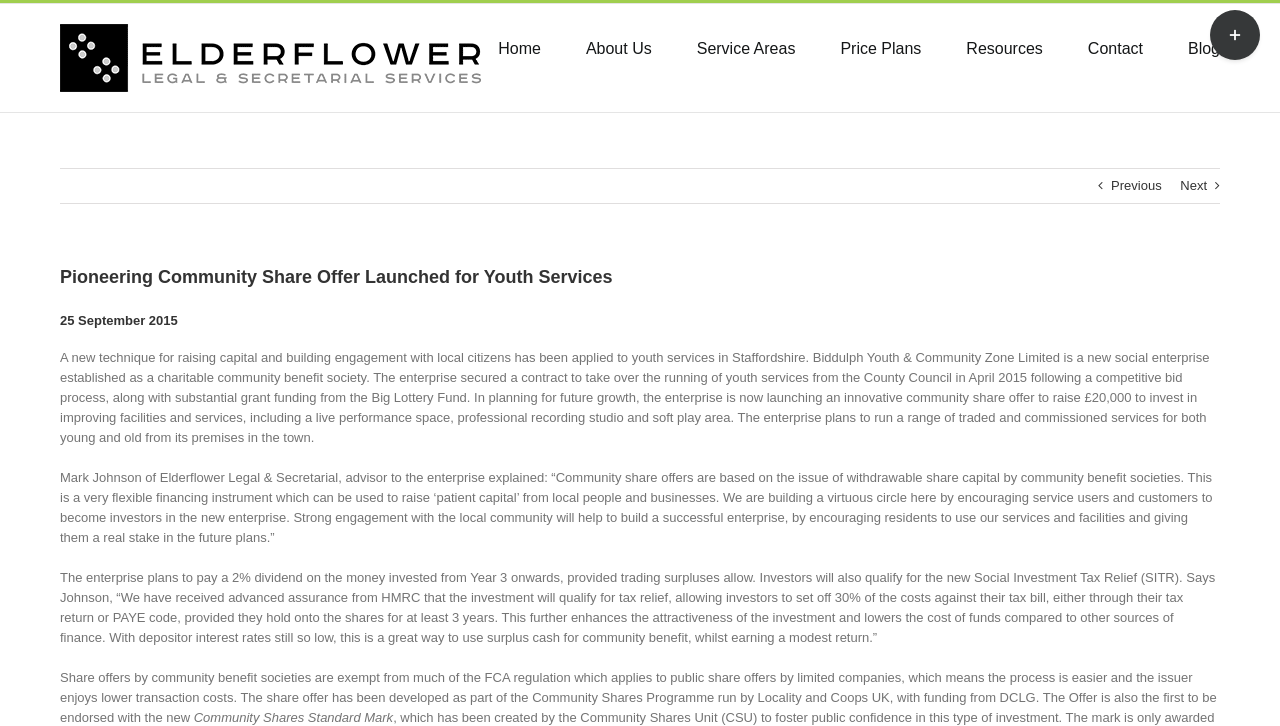Given the following UI element description: "Toggle Sliding Bar Area", find the bounding box coordinates in the webpage screenshot.

[0.945, 0.014, 0.984, 0.083]